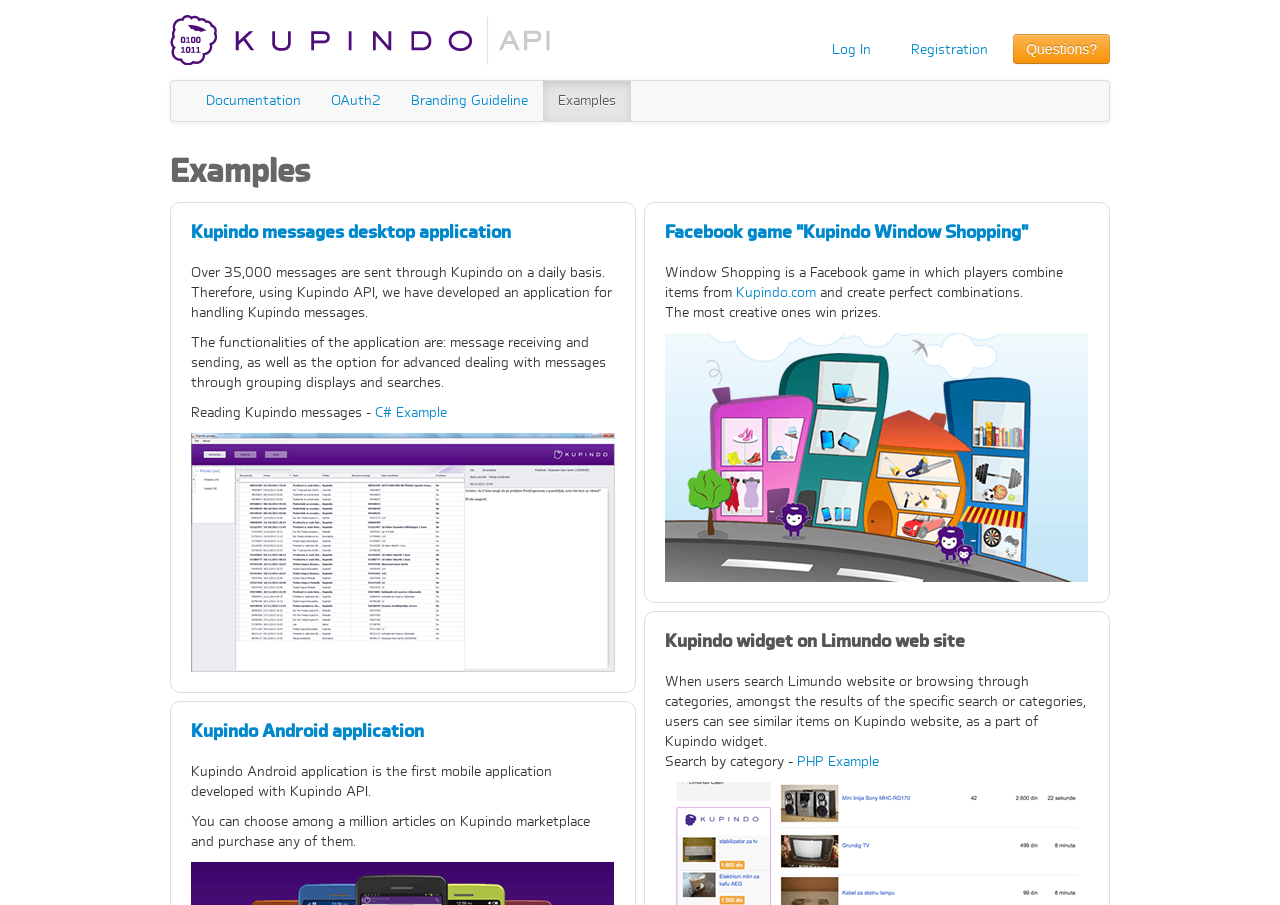Construct a comprehensive caption that outlines the webpage's structure and content.

The webpage is about the Kupindo API, showcasing various examples of its applications. At the top, there is a heading "Kupindo API" with a link to it. Below it, there are three links: "Log In", "Registration", and a button "Questions?". 

On the left side, there is a navigation menu with links to "Documentation", "OAuth2", "Branding Guideline", and "Examples". 

The main content is divided into sections, each with a heading and descriptive text. The first section is about a desktop application for handling Kupindo messages, with a link to it. Below the text, there is a link to a "C# Example". 

The next section is about a "Kupindo poruke example", which includes an image and a link to it. 

Following that is a section about a "Kupindo Android application", with a link to it and descriptive text. 

The next section is about a Facebook game called "Kupindo Window Shopping", with a link to it and descriptive text. There is also a link to "Kupindo.com" within the text. 

Below that is a section about "LimundoGrad", which includes an image and a link to it. 

The final section is about a "Kupindo widget on Limundo web site", with descriptive text and a link to a "PHP Example".